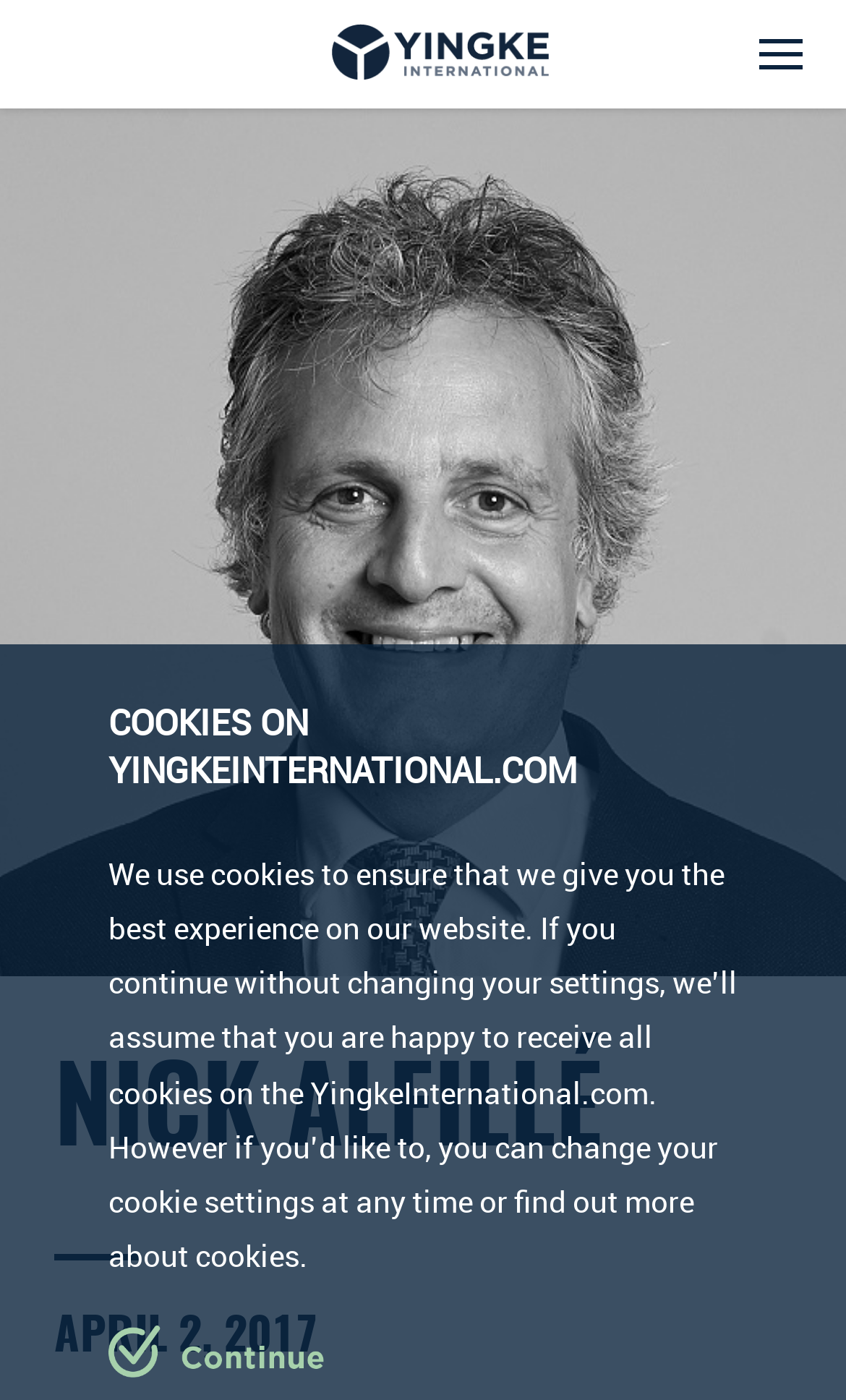How many images are on this webpage?
Answer with a single word or short phrase according to what you see in the image.

2